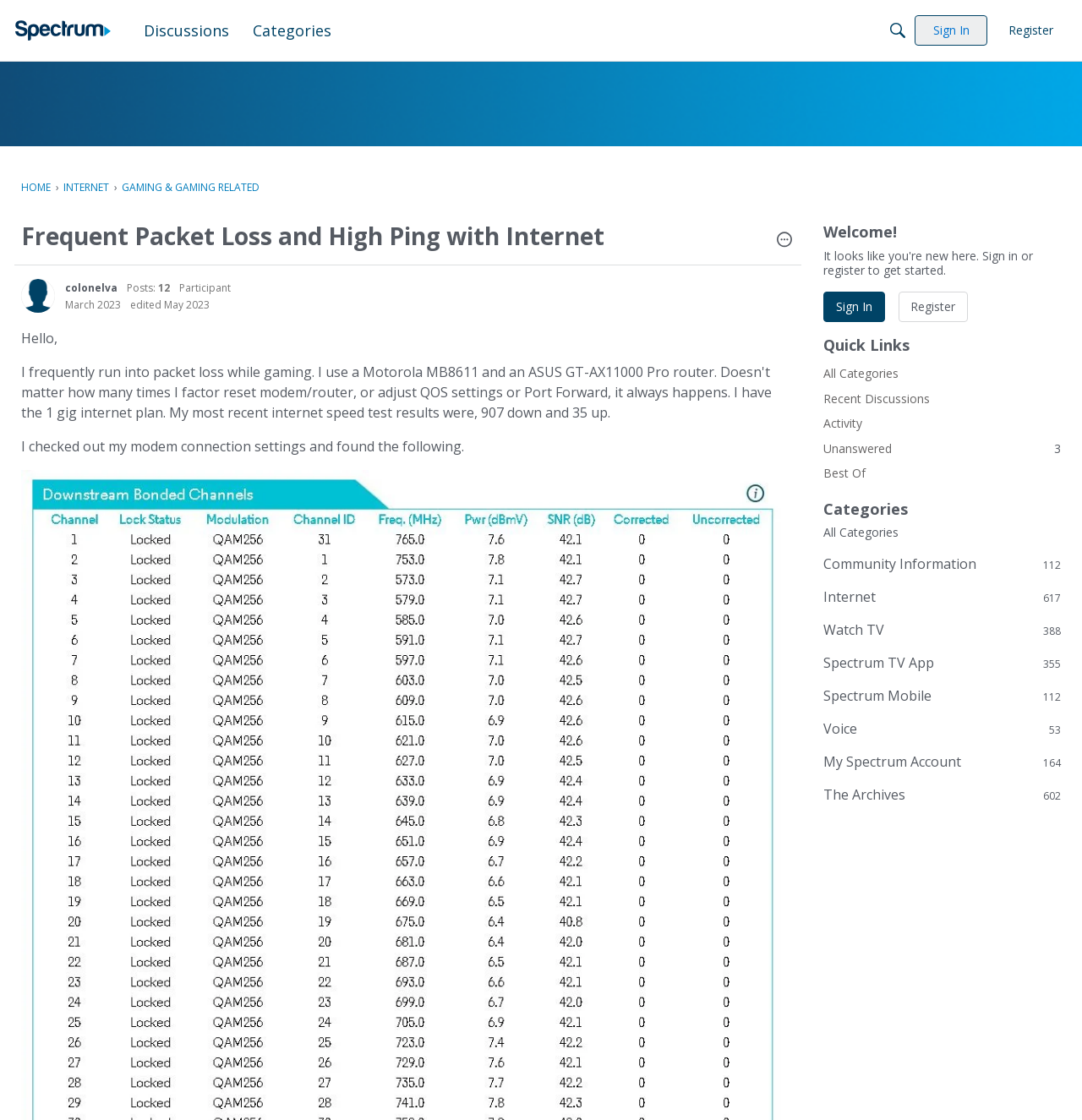Locate the bounding box coordinates of the area you need to click to fulfill this instruction: 'Go to the 'Discussions' page'. The coordinates must be in the form of four float numbers ranging from 0 to 1: [left, top, right, bottom].

[0.127, 0.014, 0.218, 0.041]